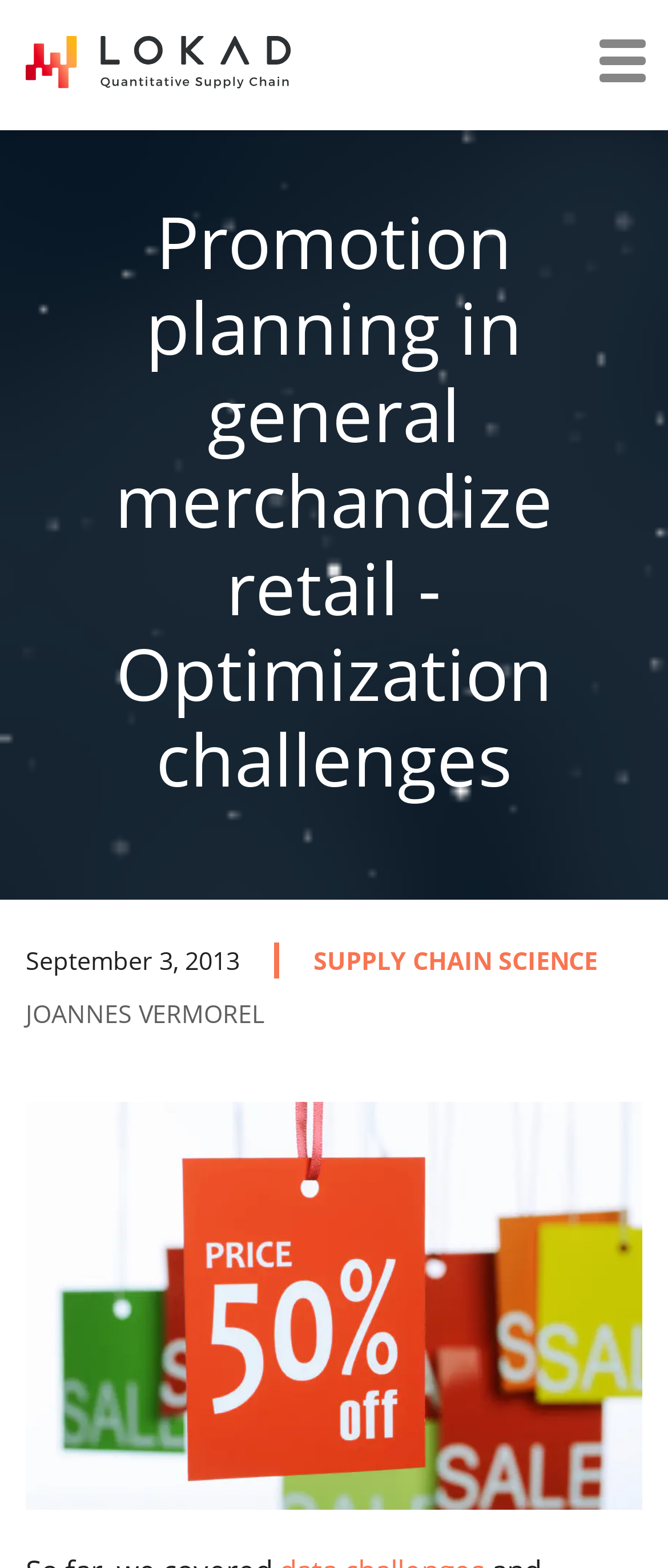What is the logo of the website?
Based on the screenshot, provide a one-word or short-phrase response.

head-logo